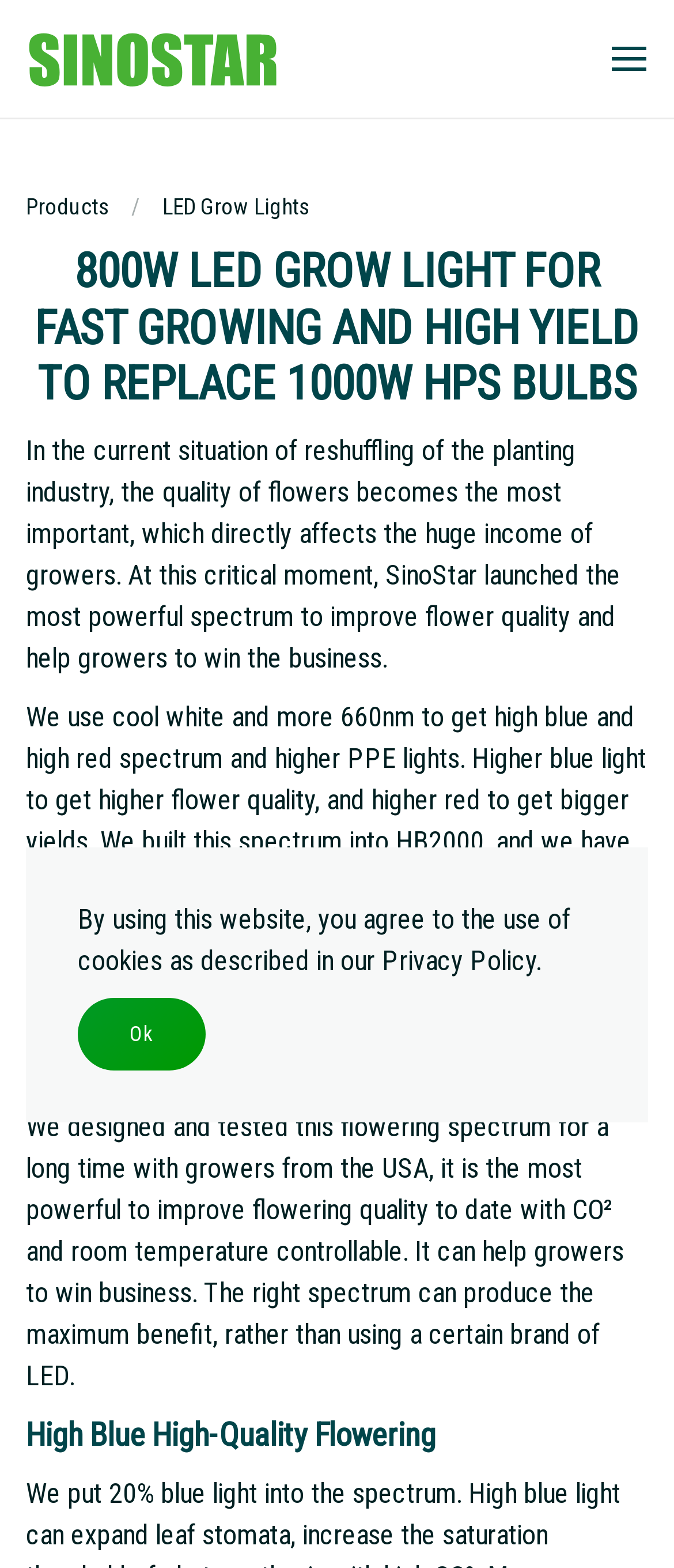What is the purpose of the product?
Give a single word or phrase answer based on the content of the image.

To improve flower quality and yield